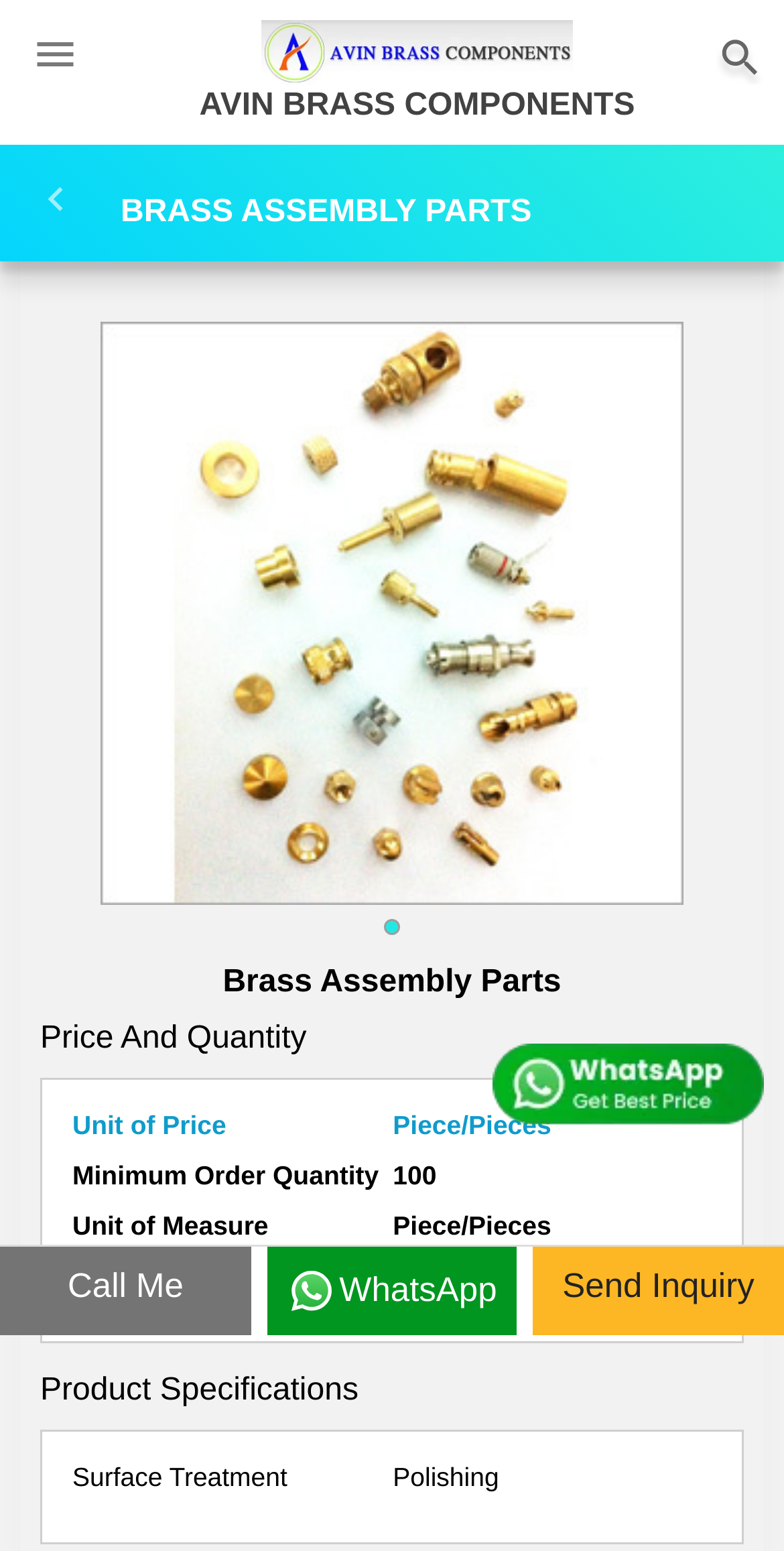Generate the main heading text from the webpage.

BRASS ASSEMBLY PARTS